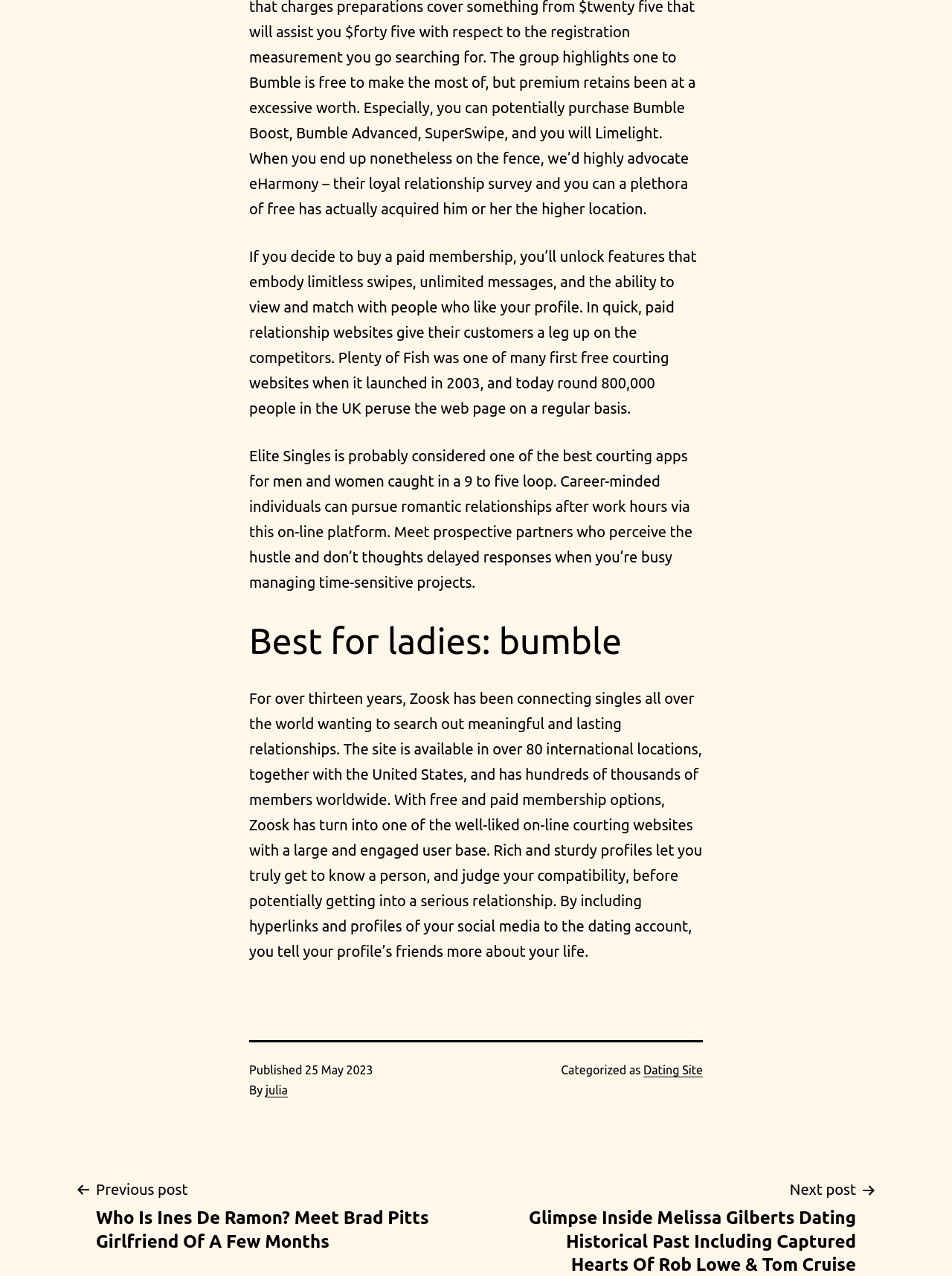Use one word or a short phrase to answer the question provided: 
What is the title of the previous post?

Who Is Ines De Ramon?